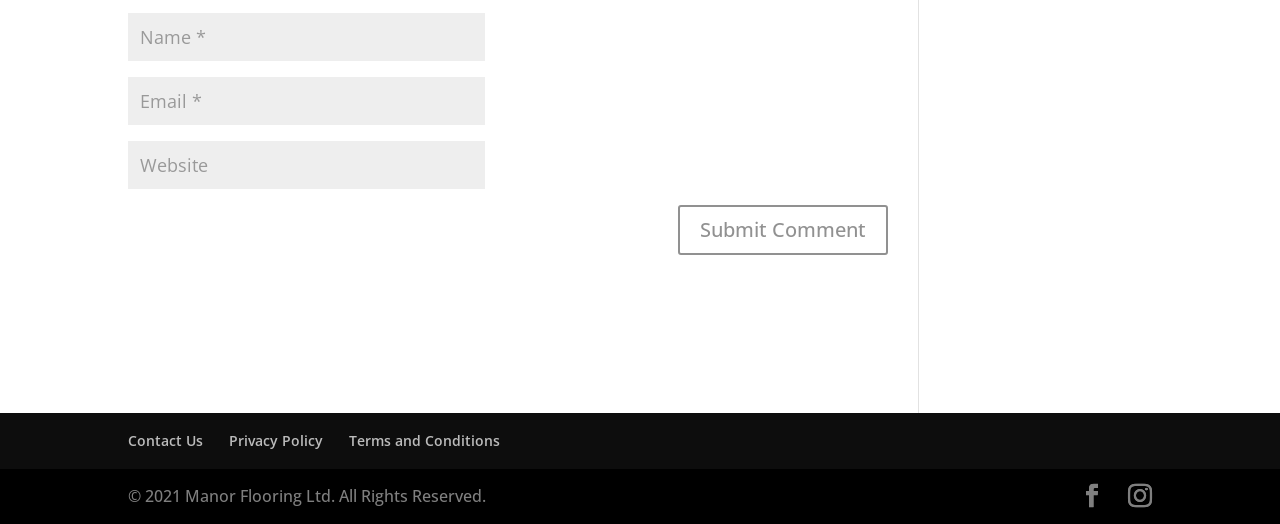Respond with a single word or phrase to the following question:
What is the third link in the footer?

Terms and Conditions